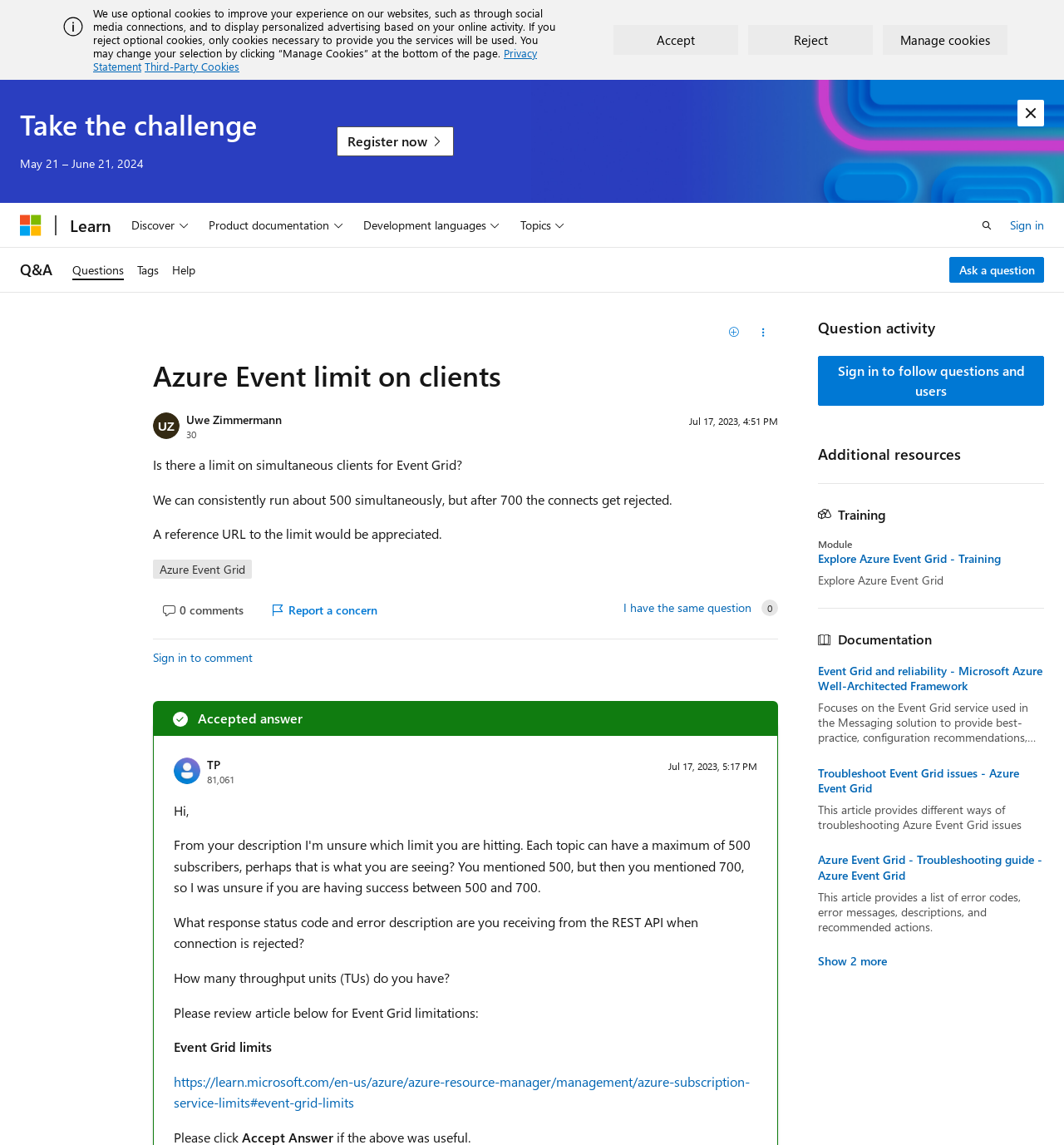Given the webpage screenshot, identify the bounding box of the UI element that matches this description: "I have the same question".

[0.586, 0.525, 0.706, 0.537]